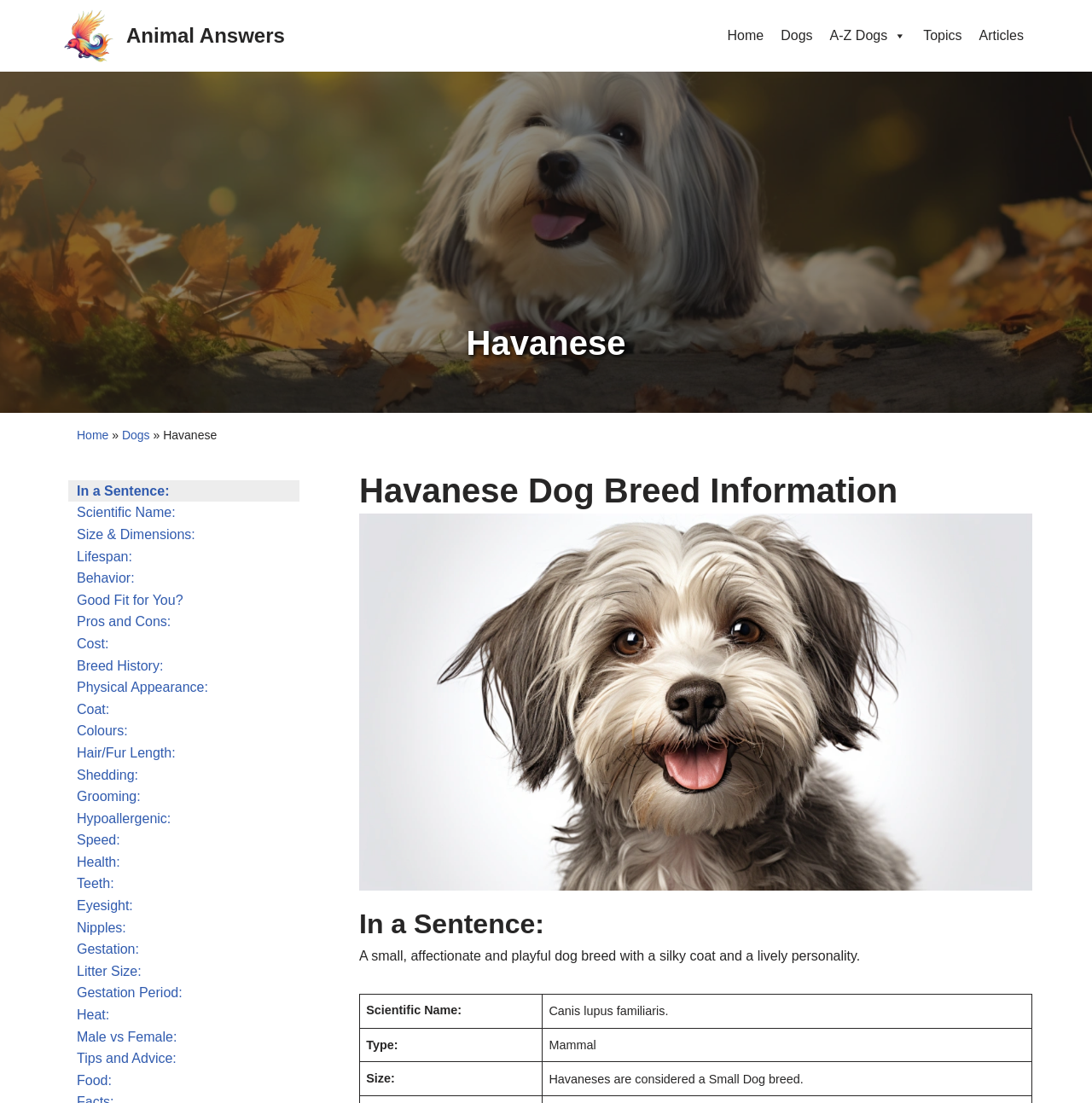Please specify the bounding box coordinates of the clickable section necessary to execute the following command: "View 'Havanese Dog Breed Information'".

[0.329, 0.428, 0.945, 0.462]